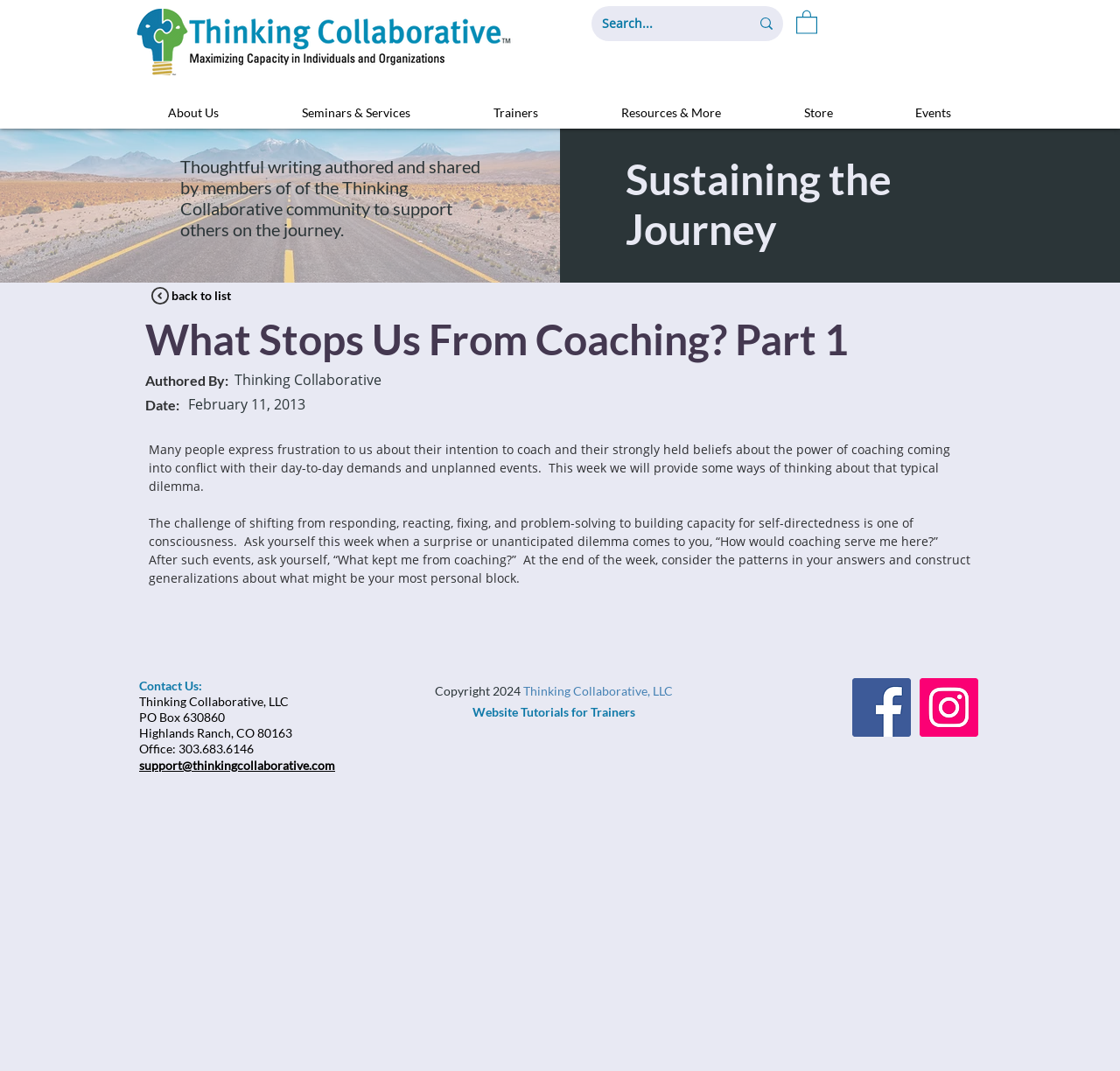Who is the author of the article?
Please respond to the question with a detailed and thorough explanation.

I found the text 'Authored By: Thinking Collaborative' below the heading, which indicates that the author of the article is Thinking Collaborative.